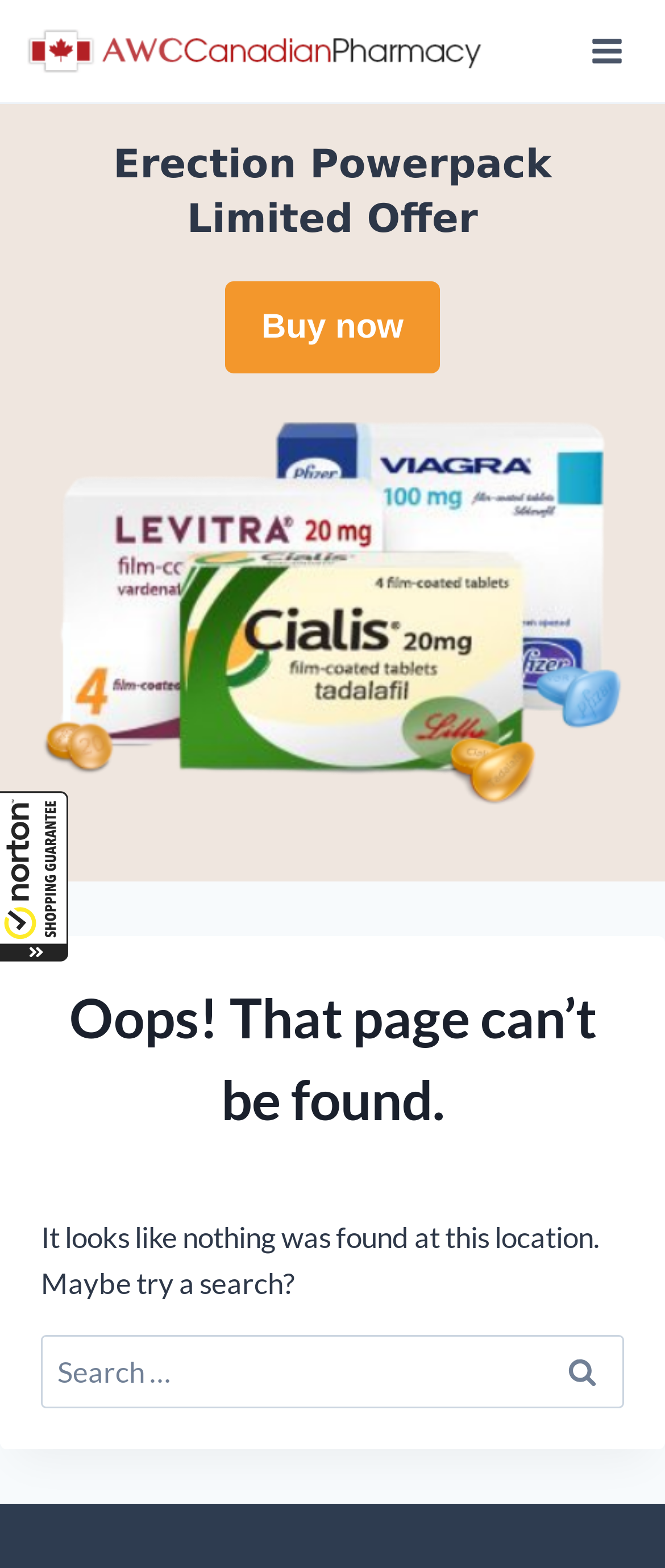Respond to the question below with a single word or phrase:
What is the error message on the page?

Oops! That page can’t be found.